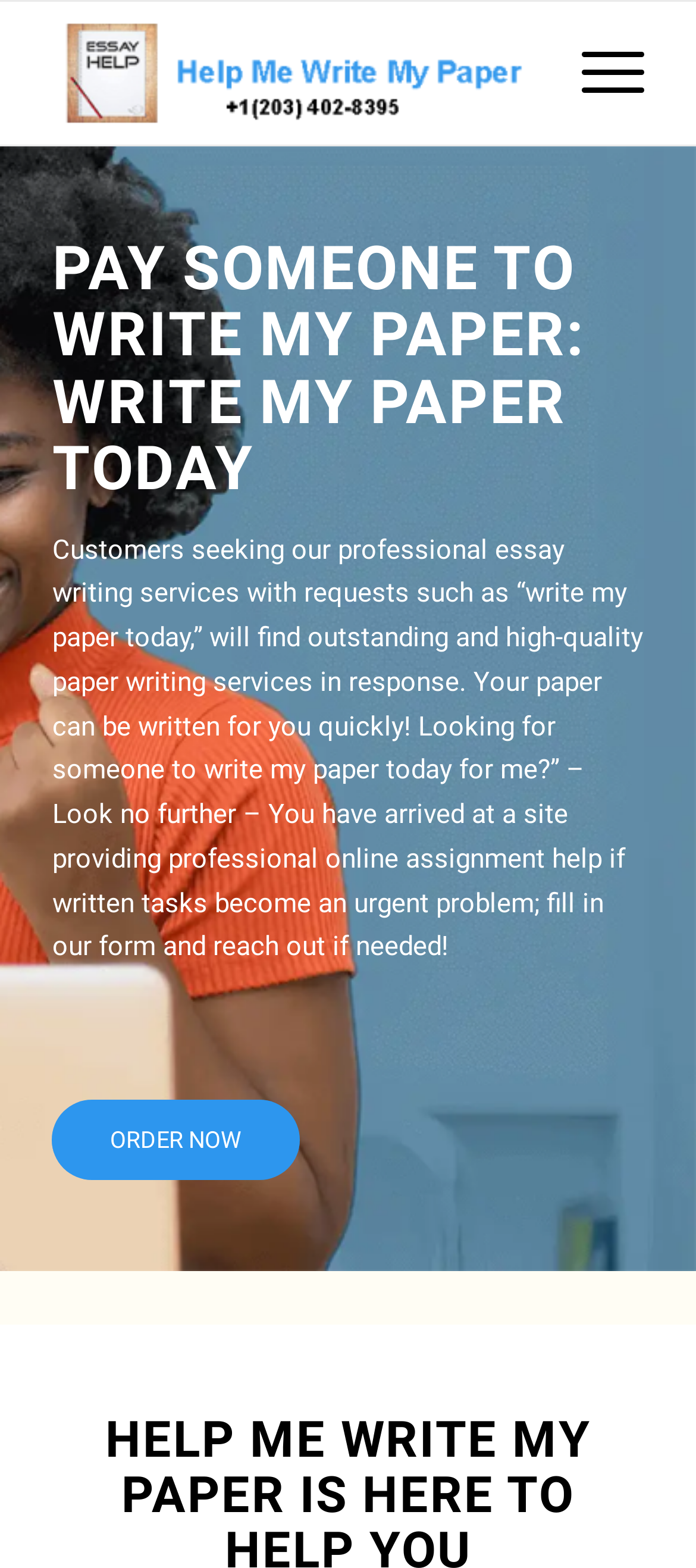Give a one-word or short phrase answer to this question: 
Can customers request for urgent paper writing?

Yes